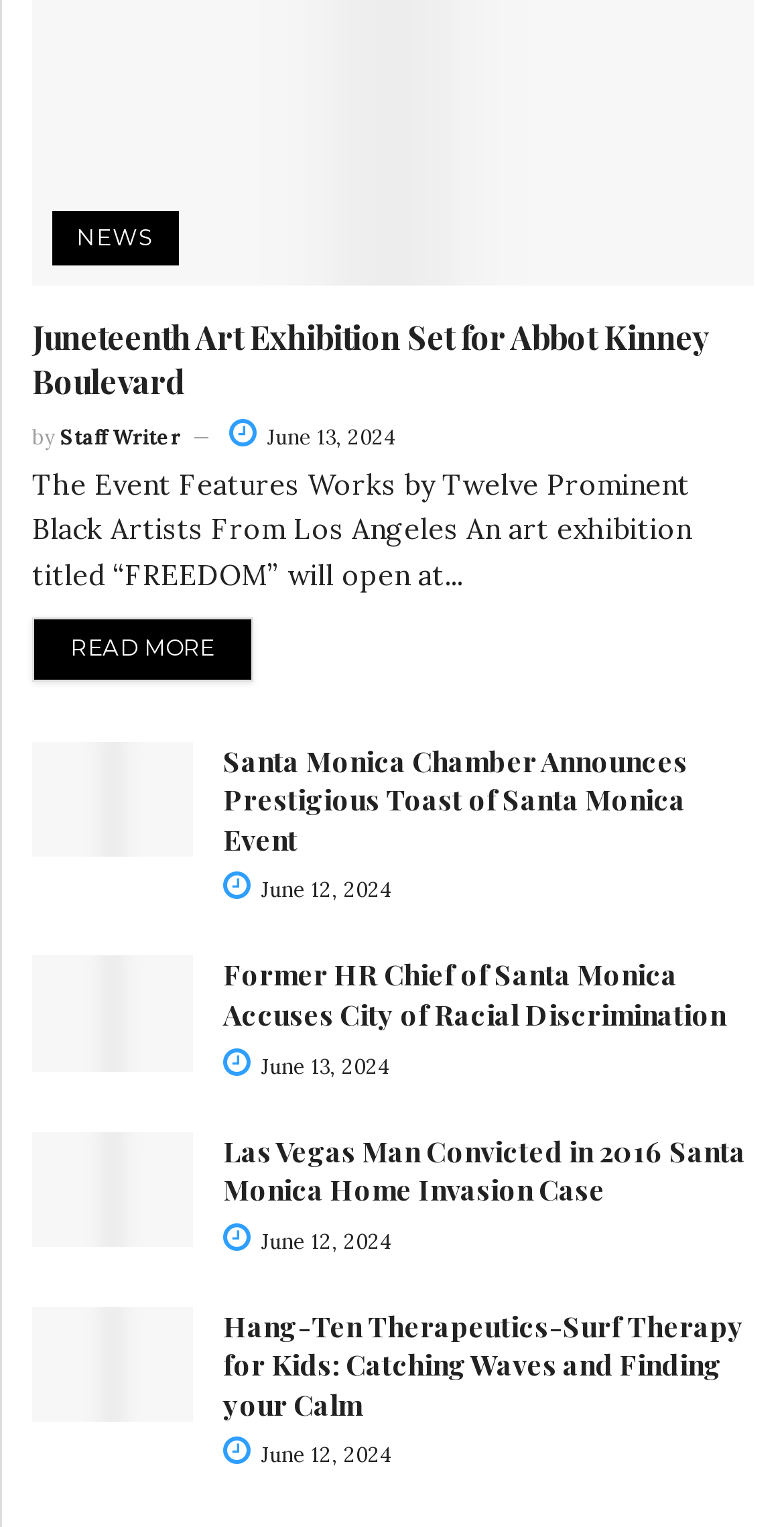Please locate the bounding box coordinates of the region I need to click to follow this instruction: "Explore Hang-Ten Therapeutics-Surf Therapy for Kids: Catching Waves and Finding your Calm".

[0.041, 0.856, 0.246, 0.931]